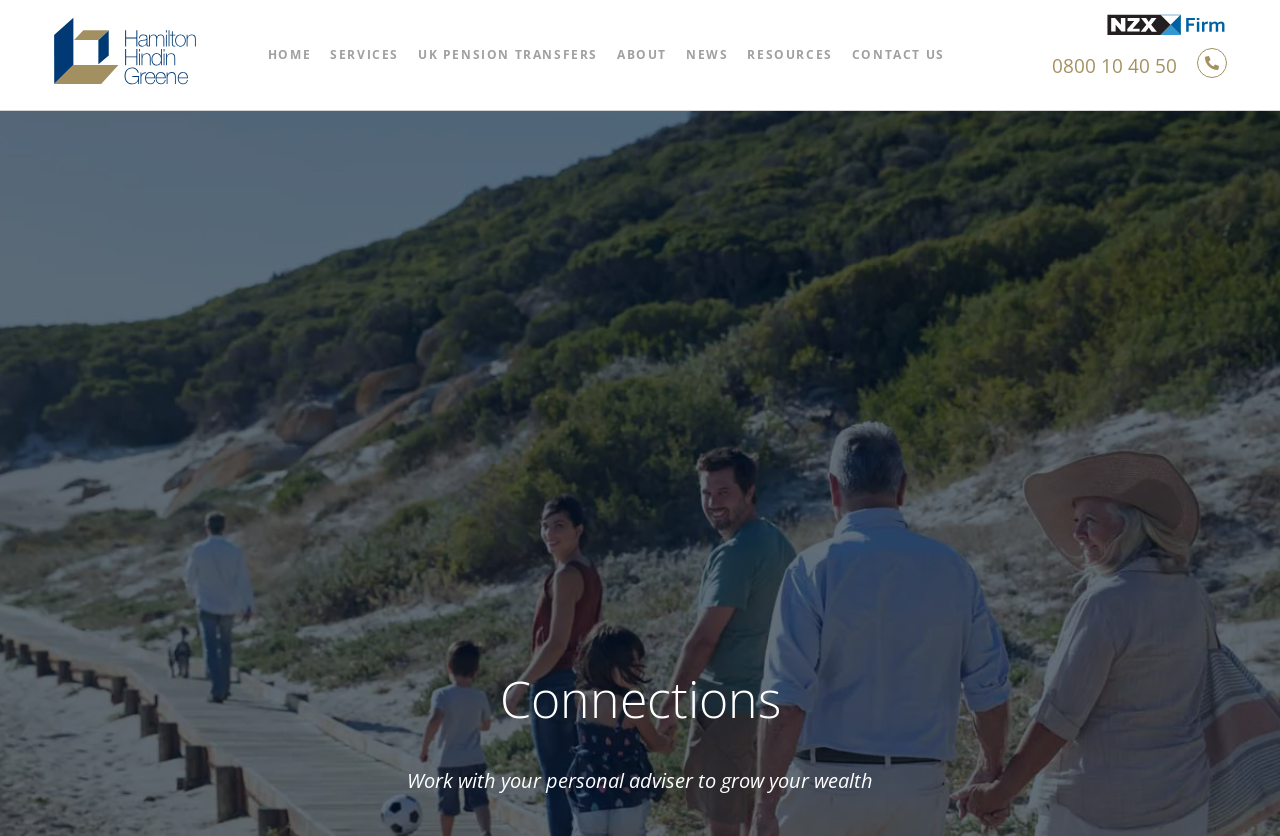Produce a meticulous description of the webpage.

The webpage is about Hamilton Hindin Greene, an investment advisory firm based in Christchurch, New Zealand. At the top left corner, there is a logo of the company, which is a clickable link. Next to the logo, there is a navigation menu with links to different sections of the website, including "HOME", "UK PENSION TRANSFERS", and "CONTACT US". Below the navigation menu, there are four static text elements, "SERVICES", "ABOUT", "NEWS", and "RESOURCES", which are likely to be categories or sections of the website.

On the right side of the navigation menu, there is a phone number "0800 10 40 50" which is a clickable link. Next to the phone number, there is an empty link with no text. 

At the bottom of the page, there is a heading "Connections" and a paragraph of text that reads "Work with your personal adviser to grow your wealth". This text is likely to be a brief introduction or summary of the company's services.